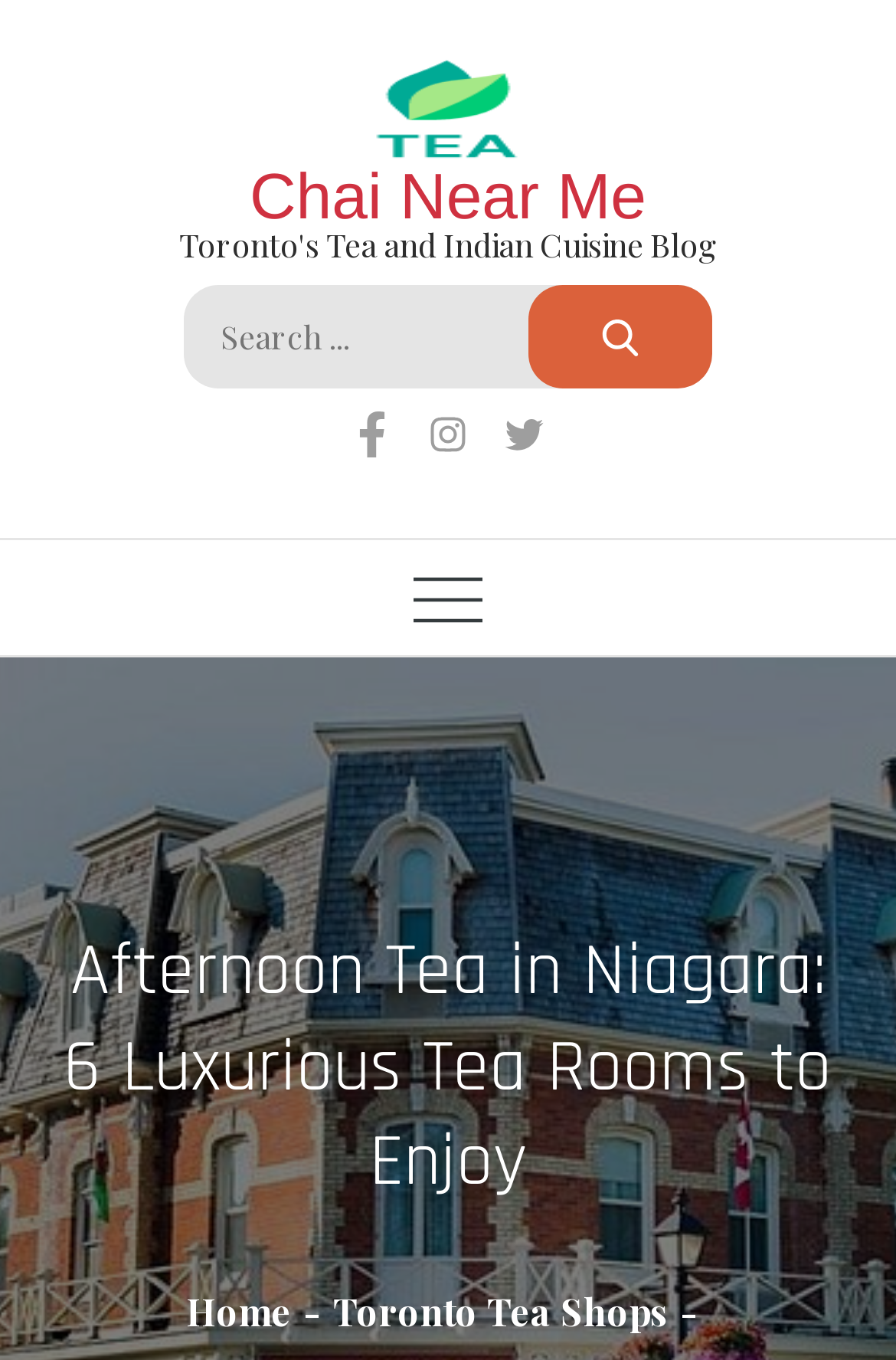How many tea rooms are mentioned?
Using the details shown in the screenshot, provide a comprehensive answer to the question.

I found the answer by reading the heading 'Afternoon Tea in Niagara: 6 Luxurious Tea Rooms to Enjoy'.